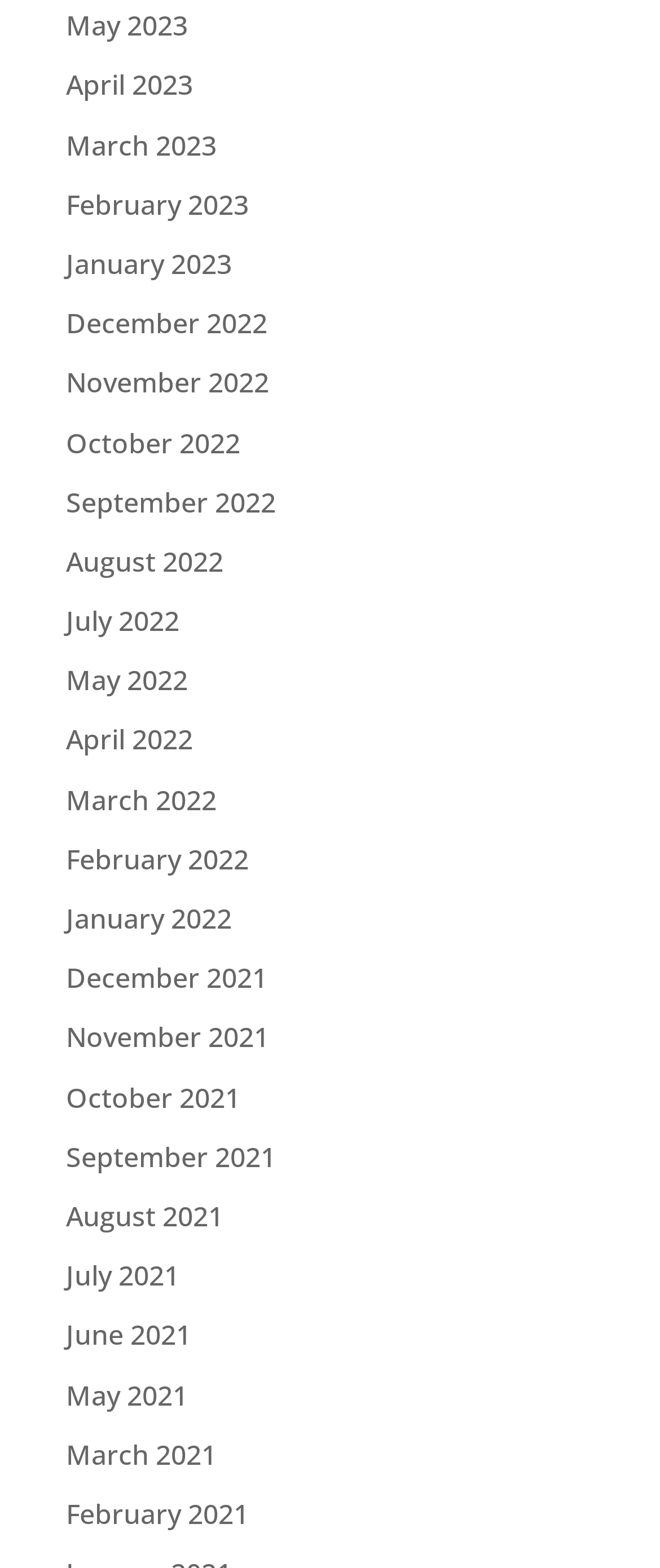Pinpoint the bounding box coordinates of the clickable area necessary to execute the following instruction: "check February 2021". The coordinates should be given as four float numbers between 0 and 1, namely [left, top, right, bottom].

[0.1, 0.954, 0.377, 0.977]